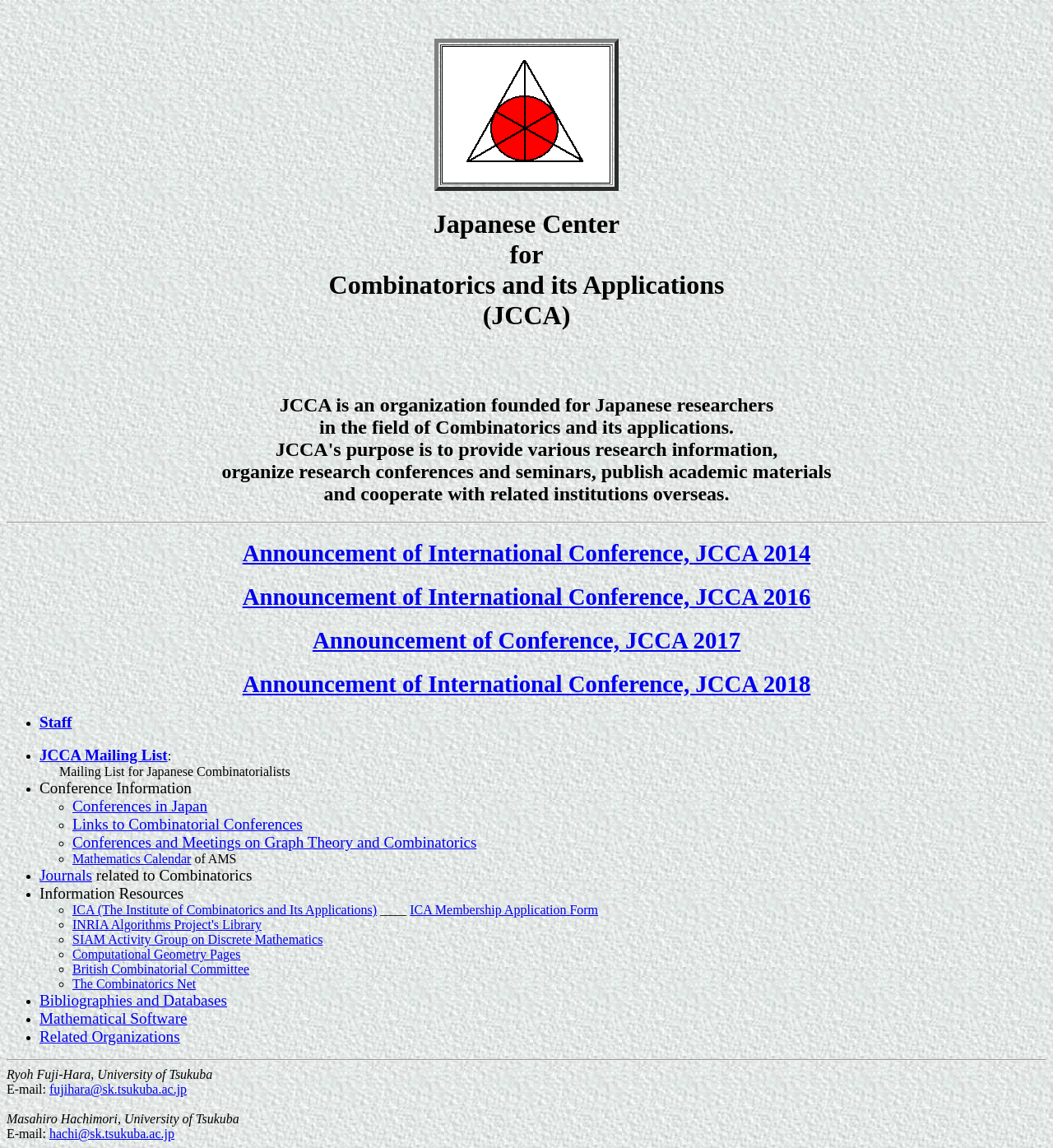Determine the bounding box coordinates of the section I need to click to execute the following instruction: "Read the information about ICA". Provide the coordinates as four float numbers between 0 and 1, i.e., [left, top, right, bottom].

[0.069, 0.787, 0.358, 0.799]